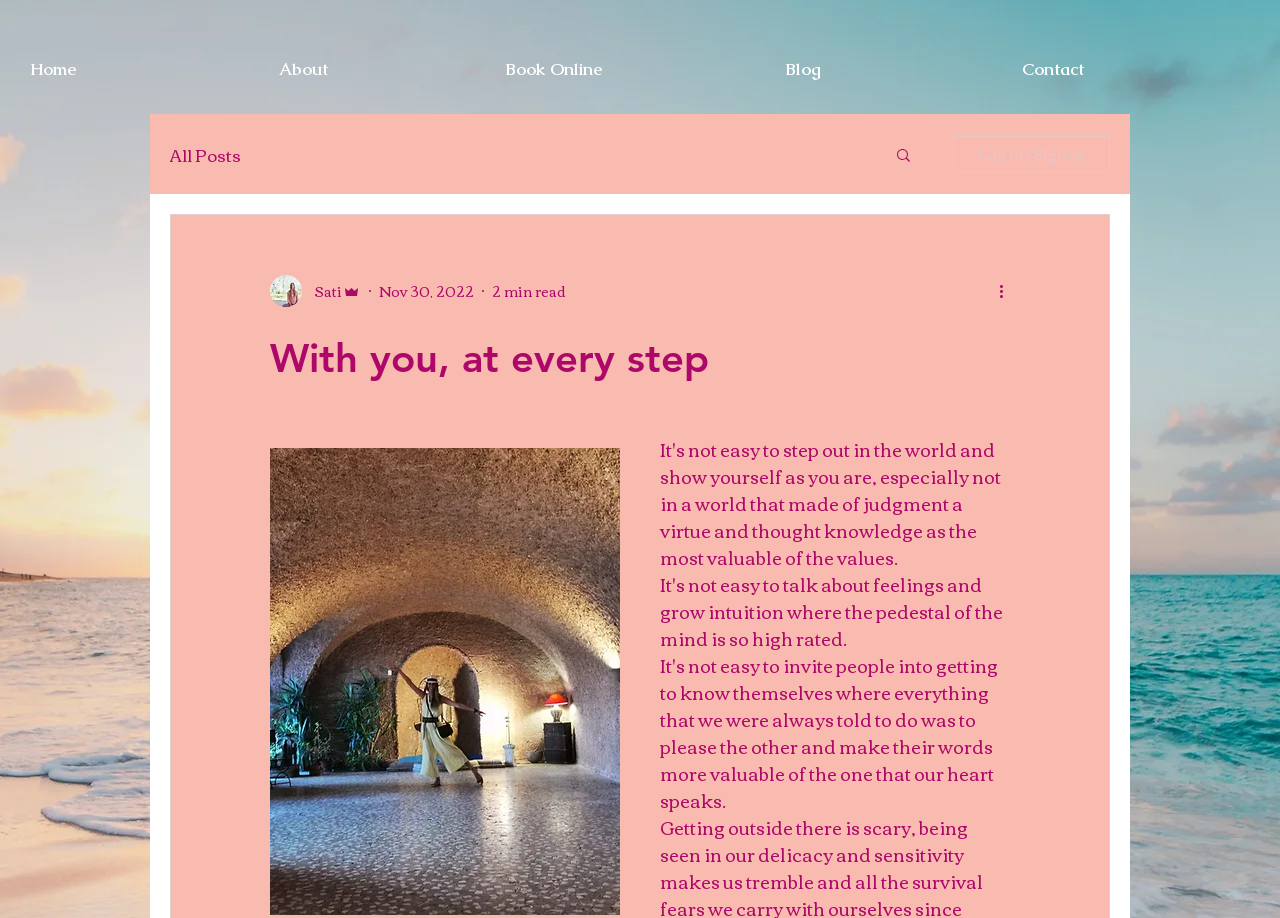Identify the bounding box coordinates of the section to be clicked to complete the task described by the following instruction: "View more actions". The coordinates should be four float numbers between 0 and 1, formatted as [left, top, right, bottom].

[0.778, 0.304, 0.797, 0.33]